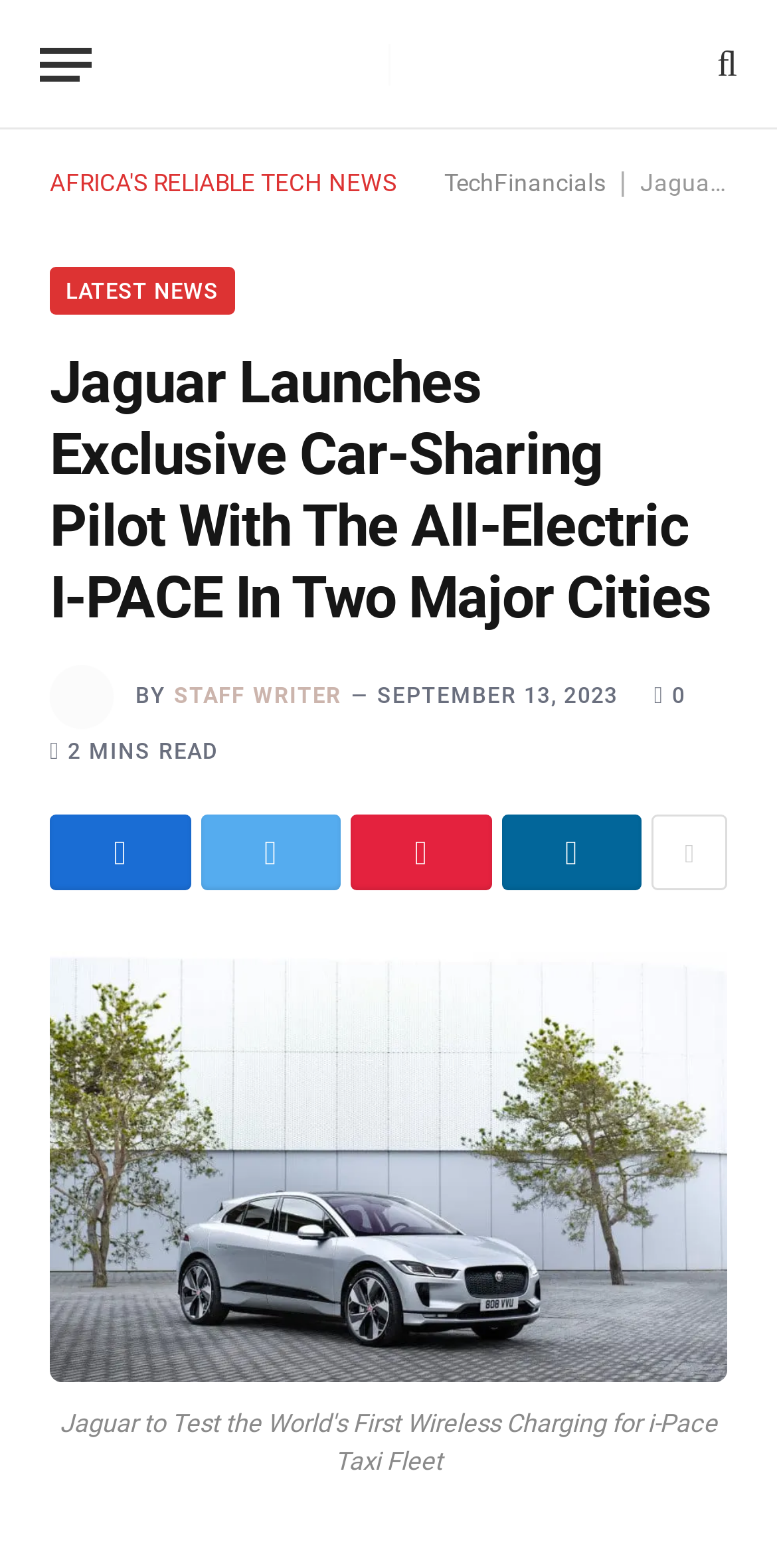What is the type of car mentioned in the article?
Using the details from the image, give an elaborate explanation to answer the question.

The type of car mentioned in the article is electric, specifically the all-electric I-PACE model, which is mentioned in the heading and the image description.